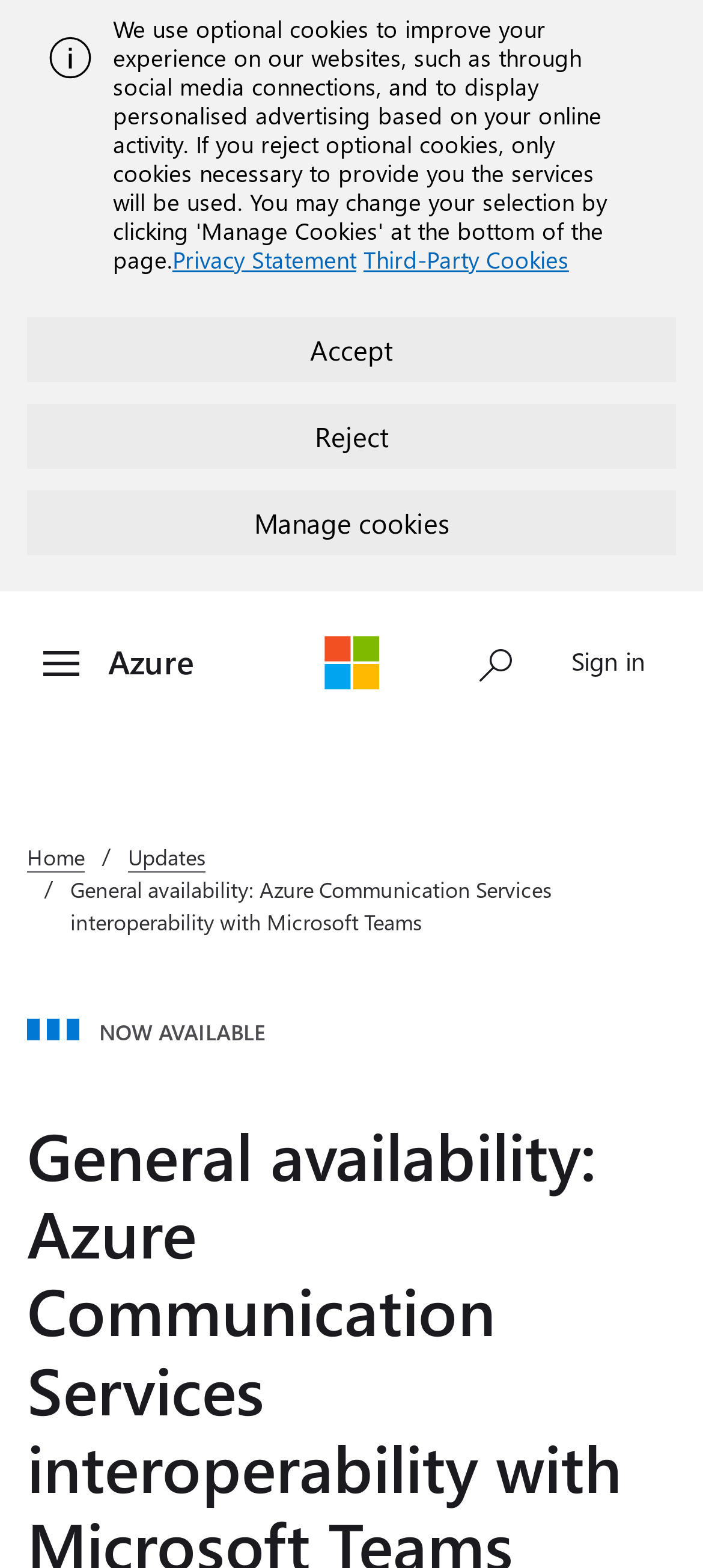Provide a single word or phrase to answer the given question: 
How many links are there in the top navigation bar?

4